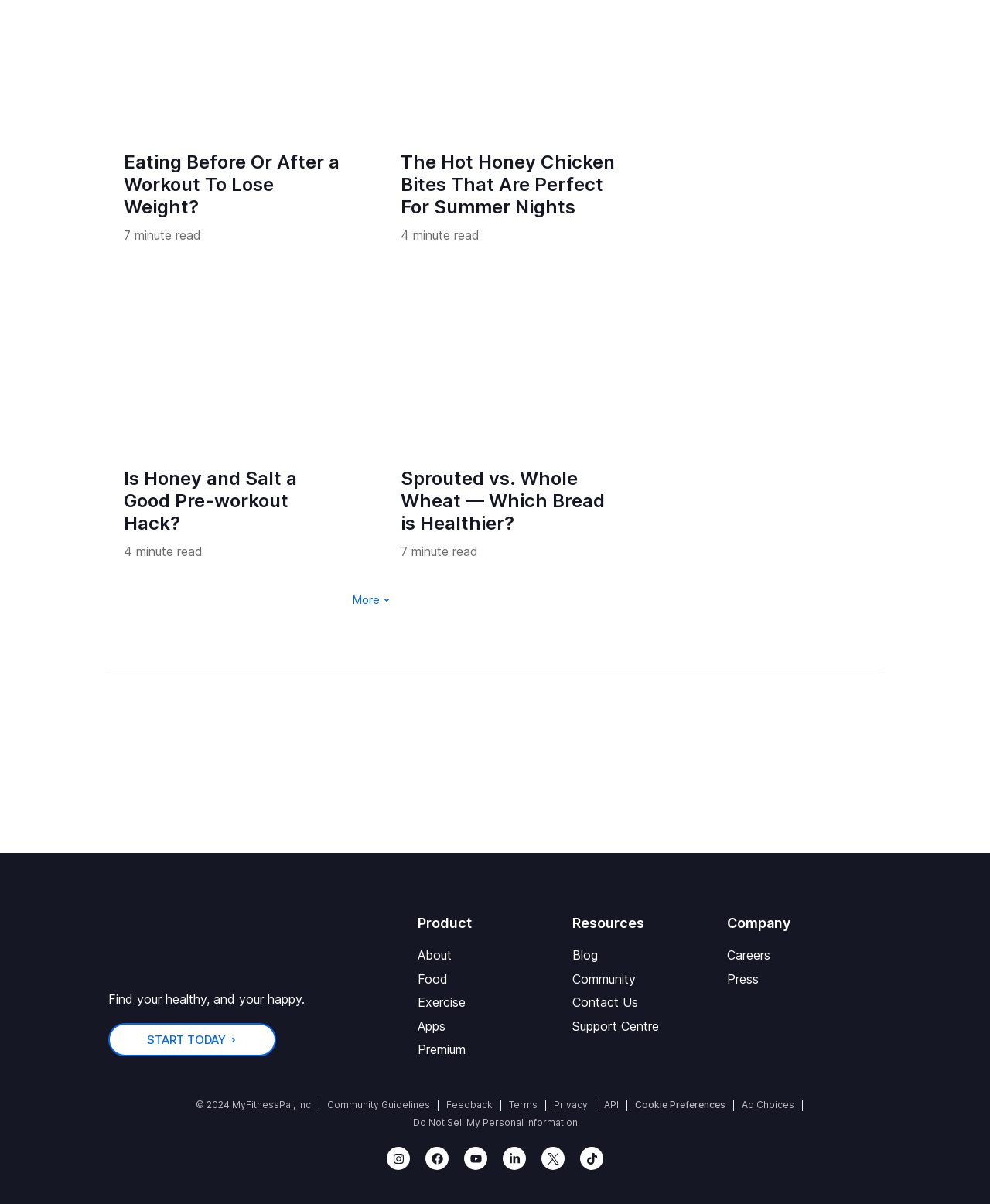Can you find the bounding box coordinates for the element to click on to achieve the instruction: "Read the article about eating before or after a workout to lose weight"?

[0.125, 0.126, 0.343, 0.181]